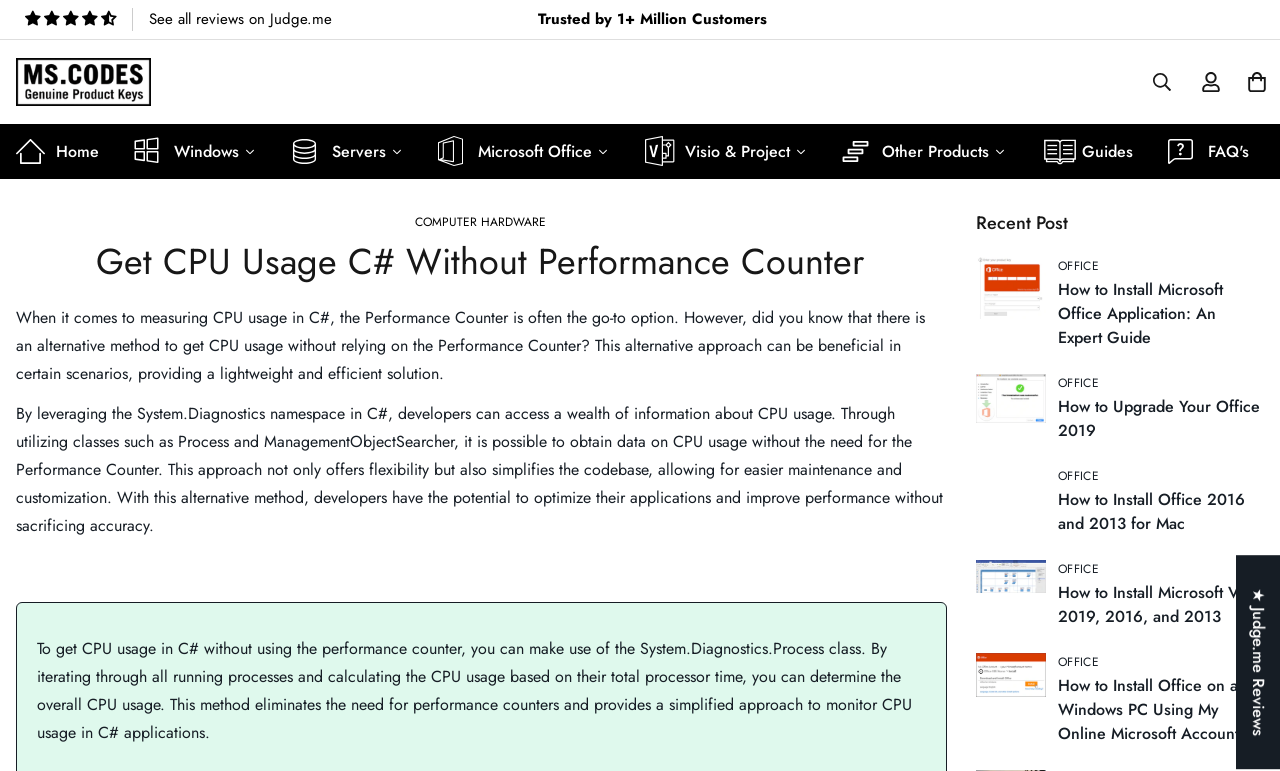Please determine the bounding box of the UI element that matches this description: Computer Hardware. The coordinates should be given as (top-left x, top-left y, bottom-right x, bottom-right y), with all values between 0 and 1.

[0.324, 0.276, 0.426, 0.3]